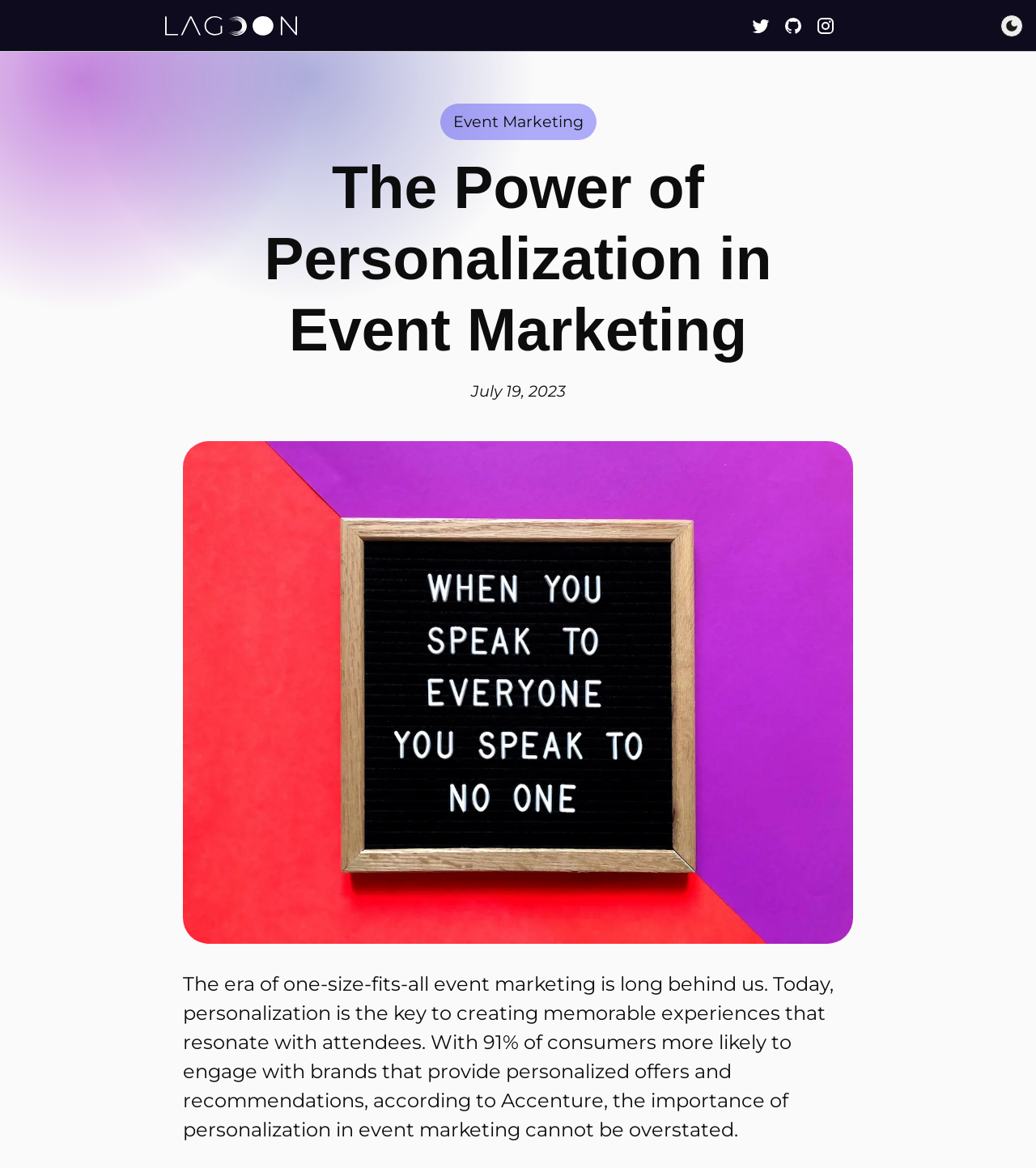Respond with a single word or phrase:
What is the theme toggle button for?

Dark Theme